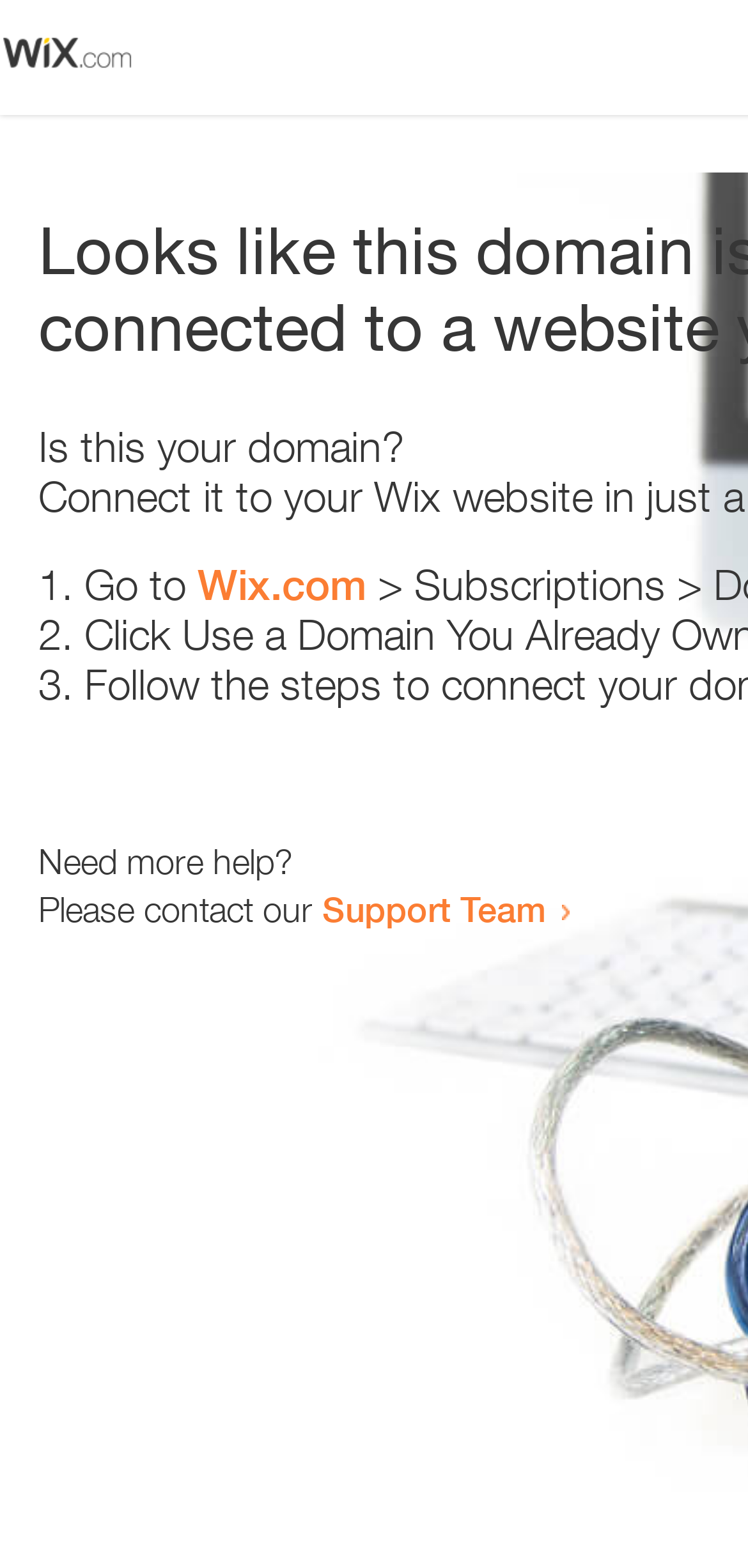Using the given element description, provide the bounding box coordinates (top-left x, top-left y, bottom-right x, bottom-right y) for the corresponding UI element in the screenshot: Wix.com

[0.264, 0.357, 0.49, 0.389]